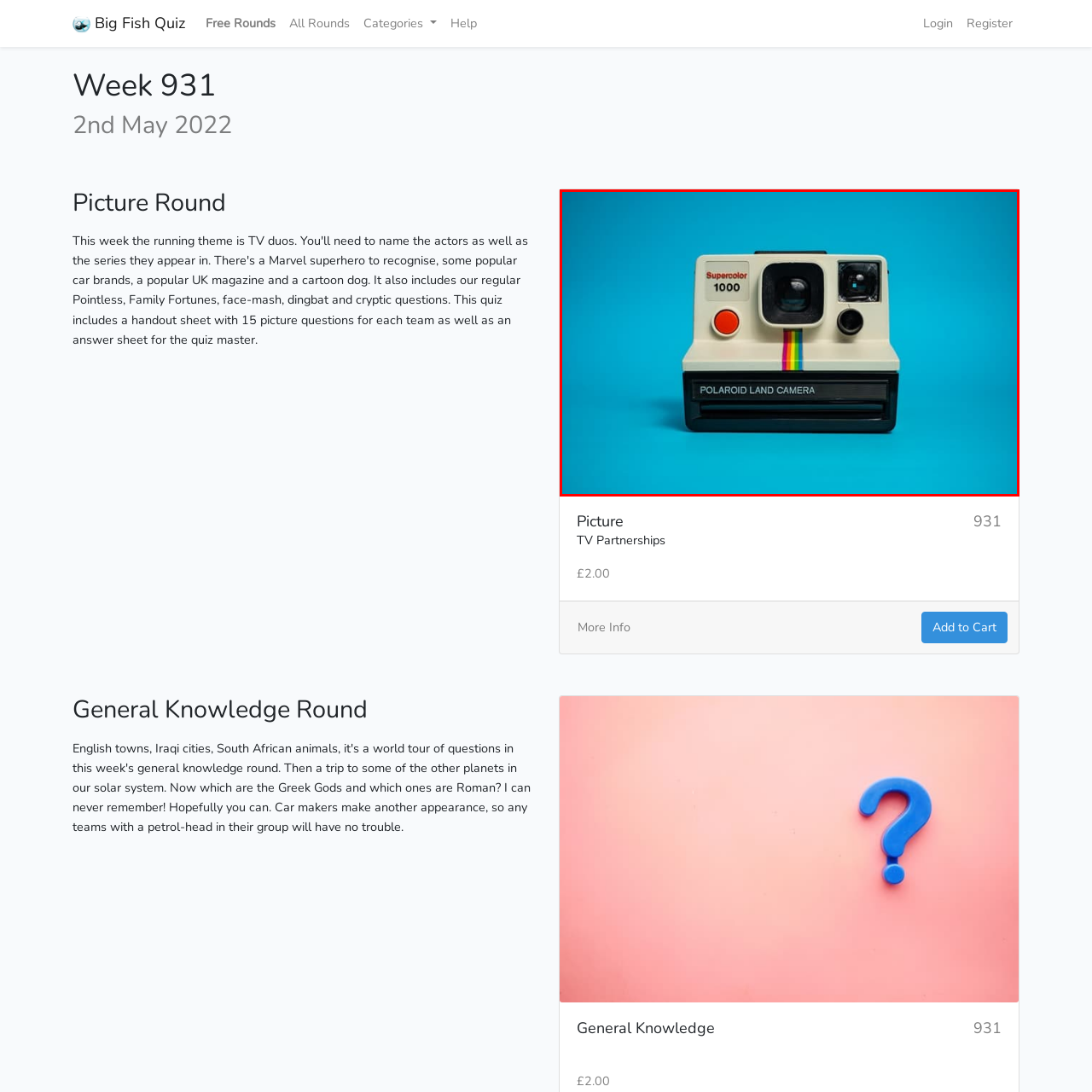Generate a comprehensive caption for the image section marked by the red box.

The image features a classic Polaroid Land Camera, specifically the Supercolor 1000 model, set against a vibrant light blue backdrop. The camera showcases a retro design with a distinctive off-white body, characterized by its iconic rainbow-striped detail running vertically along the front. Prominently displayed are the red shutter button and the lens on the camera's top section, with an additional viewfinder to the side. The words "POLAROID LAND CAMERA" are boldly inscribed at the bottom, further enhancing its nostalgic appeal. This setup beautifully captures the essence of vintage photography, evoking a sense of charm and simplicity associated with instant film cameras.